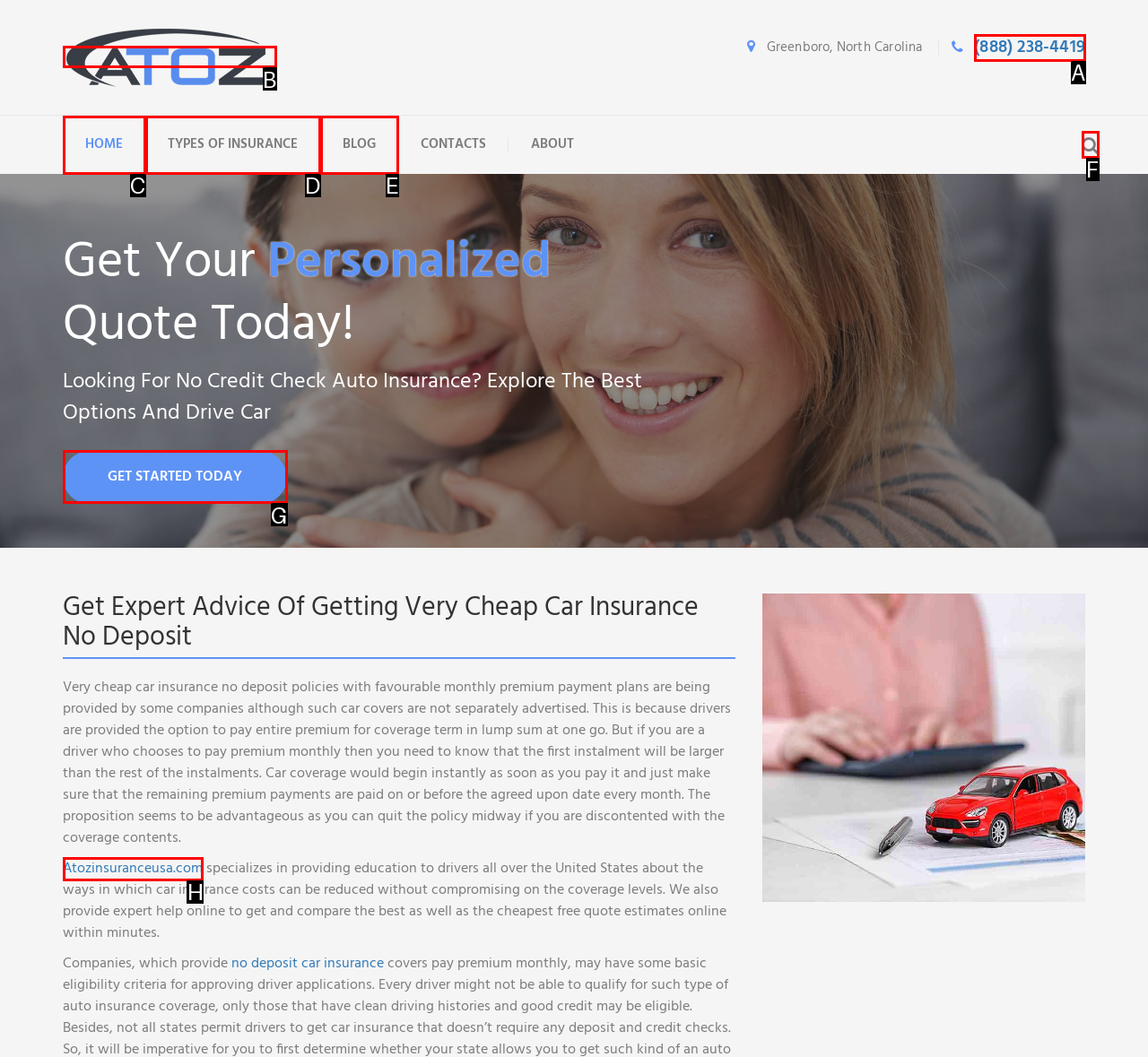Point out the specific HTML element to click to complete this task: Click the 'Atozinsuranceusa.com' link Reply with the letter of the chosen option.

H